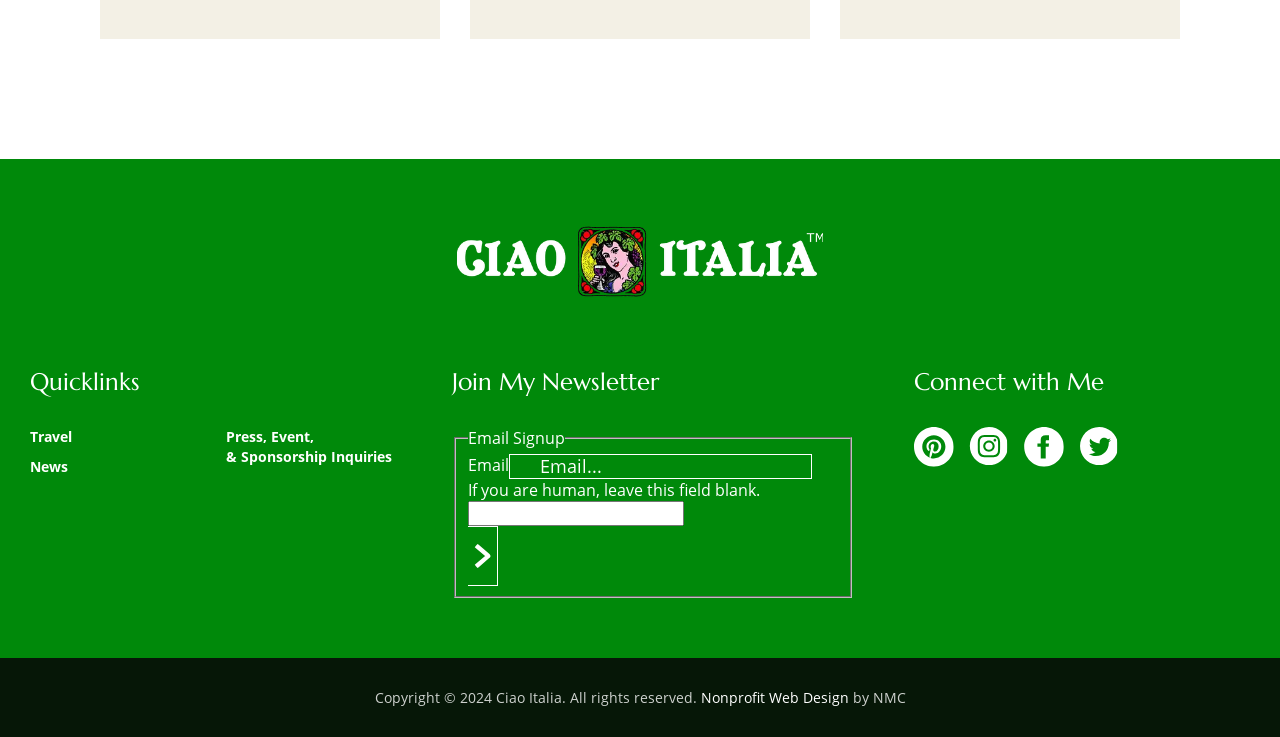What is the purpose of the 'Email Signup' section?
Could you give a comprehensive explanation in response to this question?

The 'Email Signup' section contains a textbox to input an email address and a submit button, which implies that it is used to join a newsletter, as indicated by the heading 'Join My Newsletter' above it.